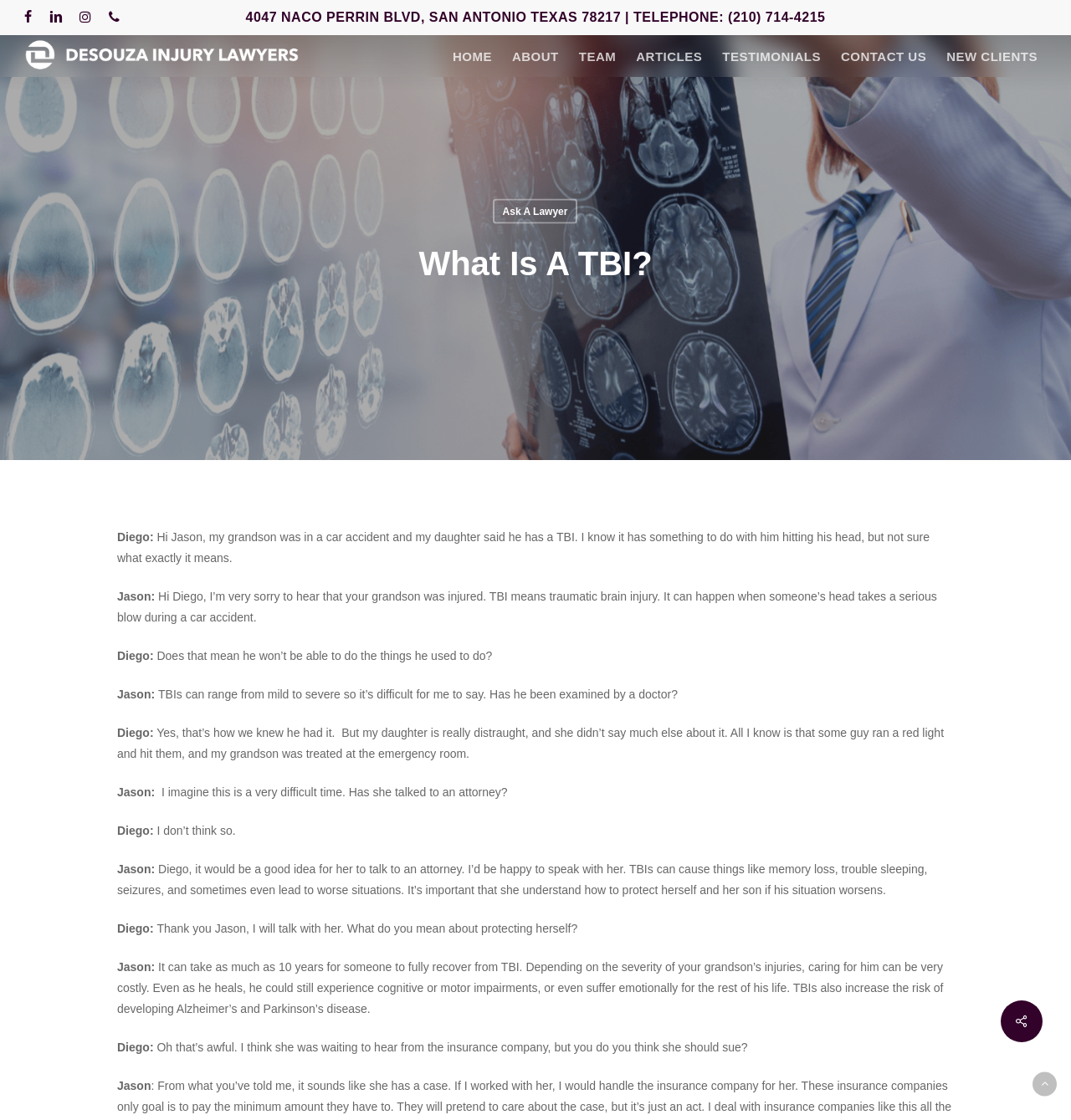What is the name of the law firm on the webpage?
Refer to the image and provide a one-word or short phrase answer.

Desouza Injury Lawyers